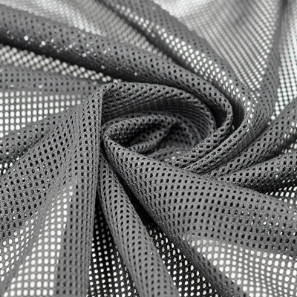Explain what is happening in the image with as much detail as possible.

This image showcases a close-up view of DTY polyester perforated mesh fabric, featuring a distinctive gray color and a finely detailed mesh pattern. The fabric is characterized by its breathable design, ideal for various applications such as sportswear, linings, and fashion items. The texture highlights the intricate holes that provide ventilation, making it a popular choice for summer clothing or activewear. The fabric's flexibility and lightweight nature add to its versatility, allowing it to be used in a wide range of garments. The image captures the material's drape, emphasizing its smooth finish and adaptability.